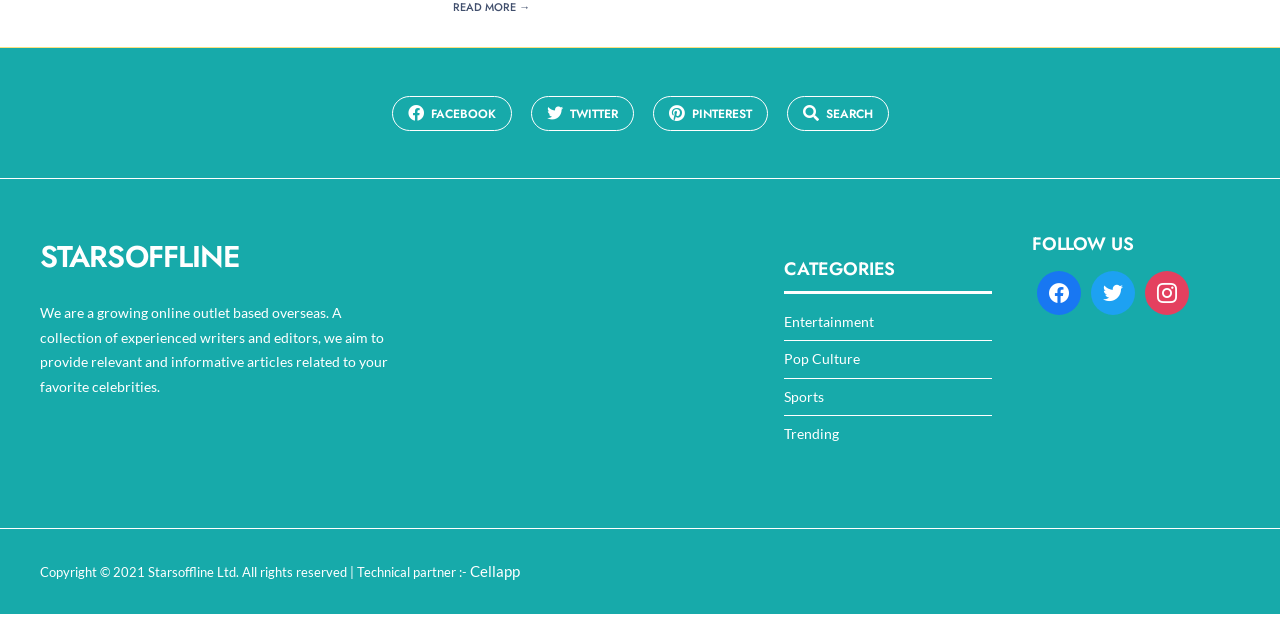Bounding box coordinates are given in the format (top-left x, top-left y, bottom-right x, bottom-right y). All values should be floating point numbers between 0 and 1. Provide the bounding box coordinate for the UI element described as: Pop Culture

[0.612, 0.547, 0.672, 0.574]